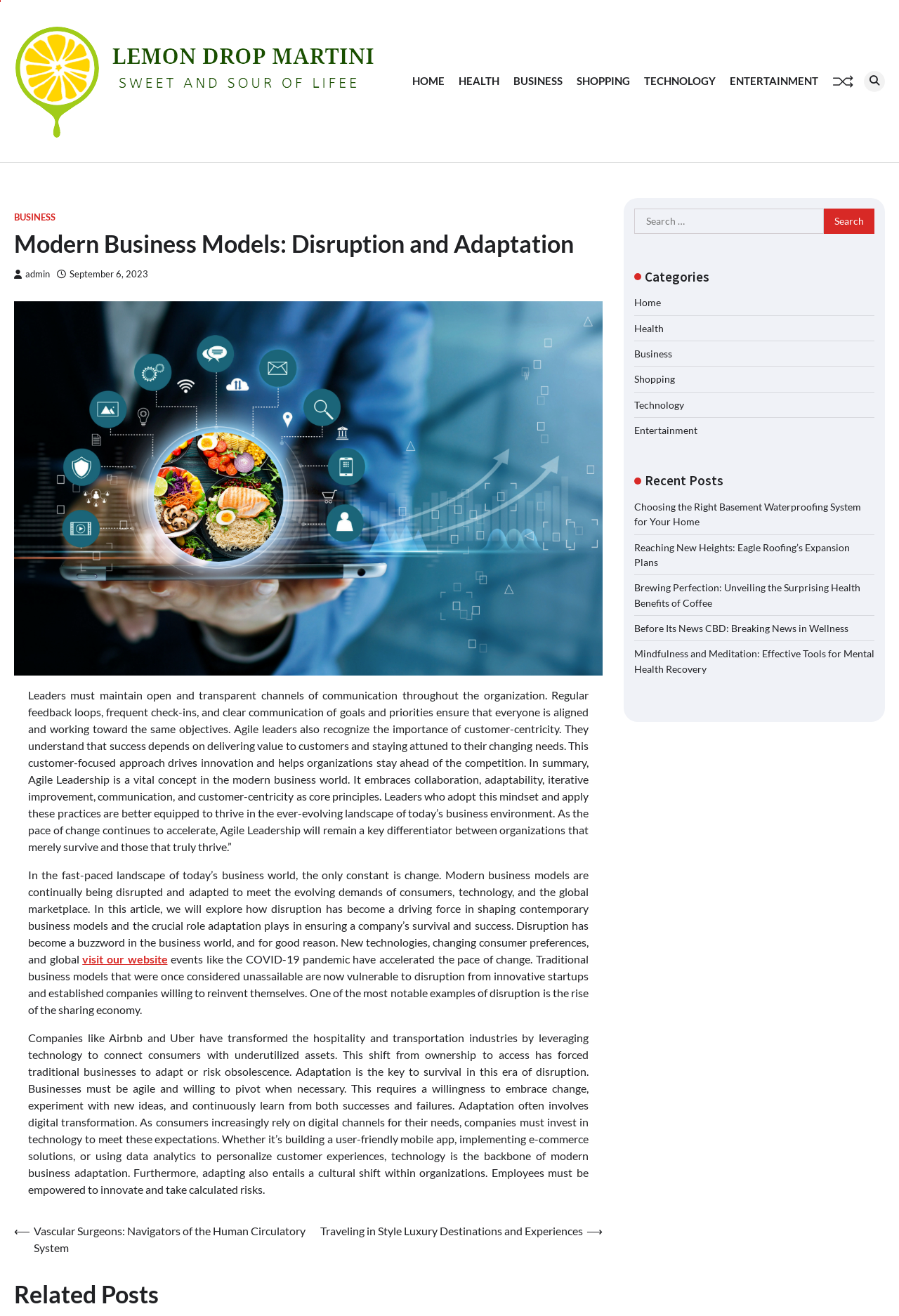Please examine the image and answer the question with a detailed explanation:
What is the impact of disruption on traditional business models?

The article discusses how disruption has become a driving force in shaping contemporary business models. It states that traditional business models that were once considered unassailable are now vulnerable to disruption from innovative startups and established companies willing to reinvent themselves. This suggests that the impact of disruption on traditional business models is that they become vulnerable to change and may need to adapt to survive.